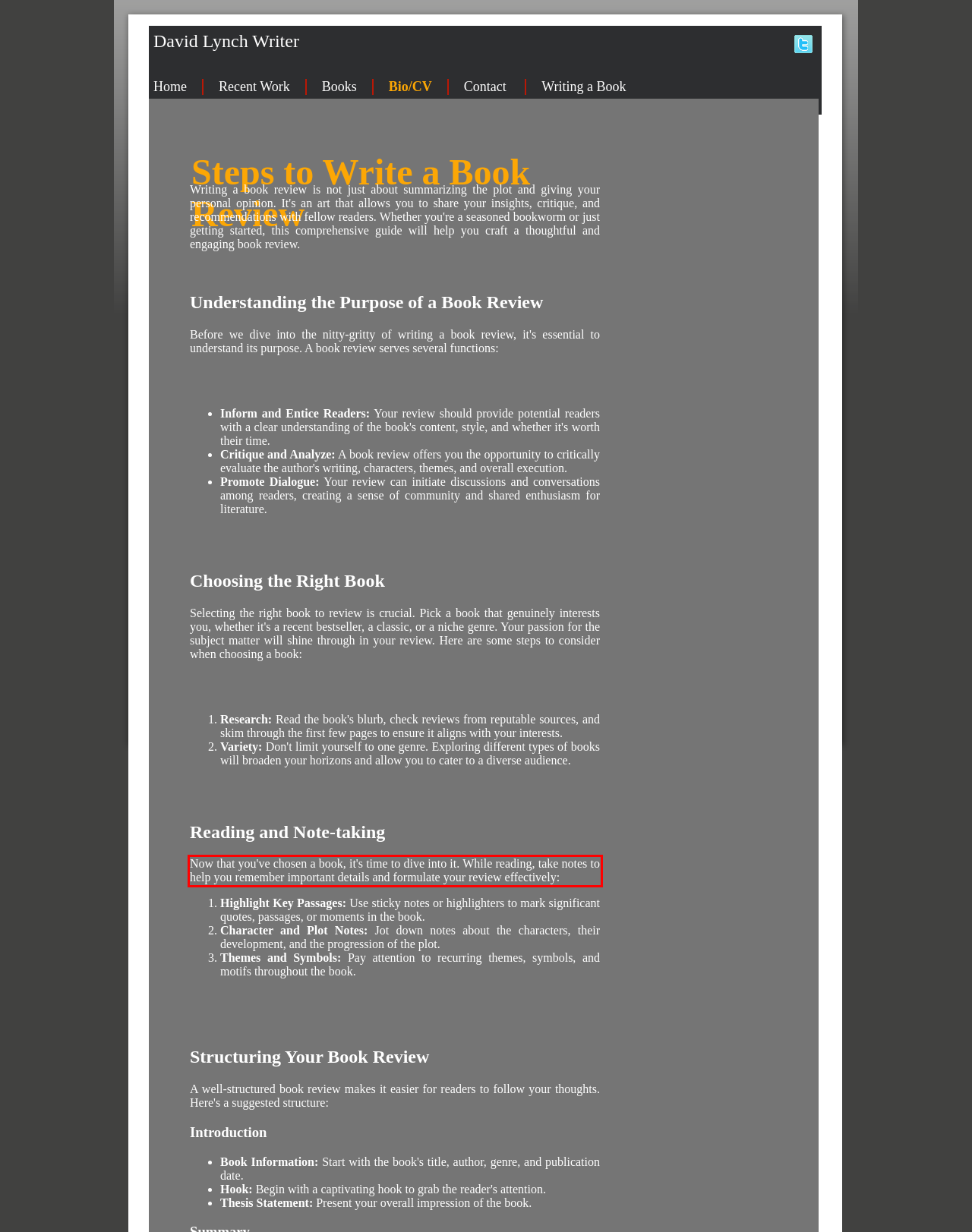You are presented with a screenshot containing a red rectangle. Extract the text found inside this red bounding box.

Now that you've chosen a book, it's time to dive into it. While reading, take notes to help you remember important details and formulate your review effectively: